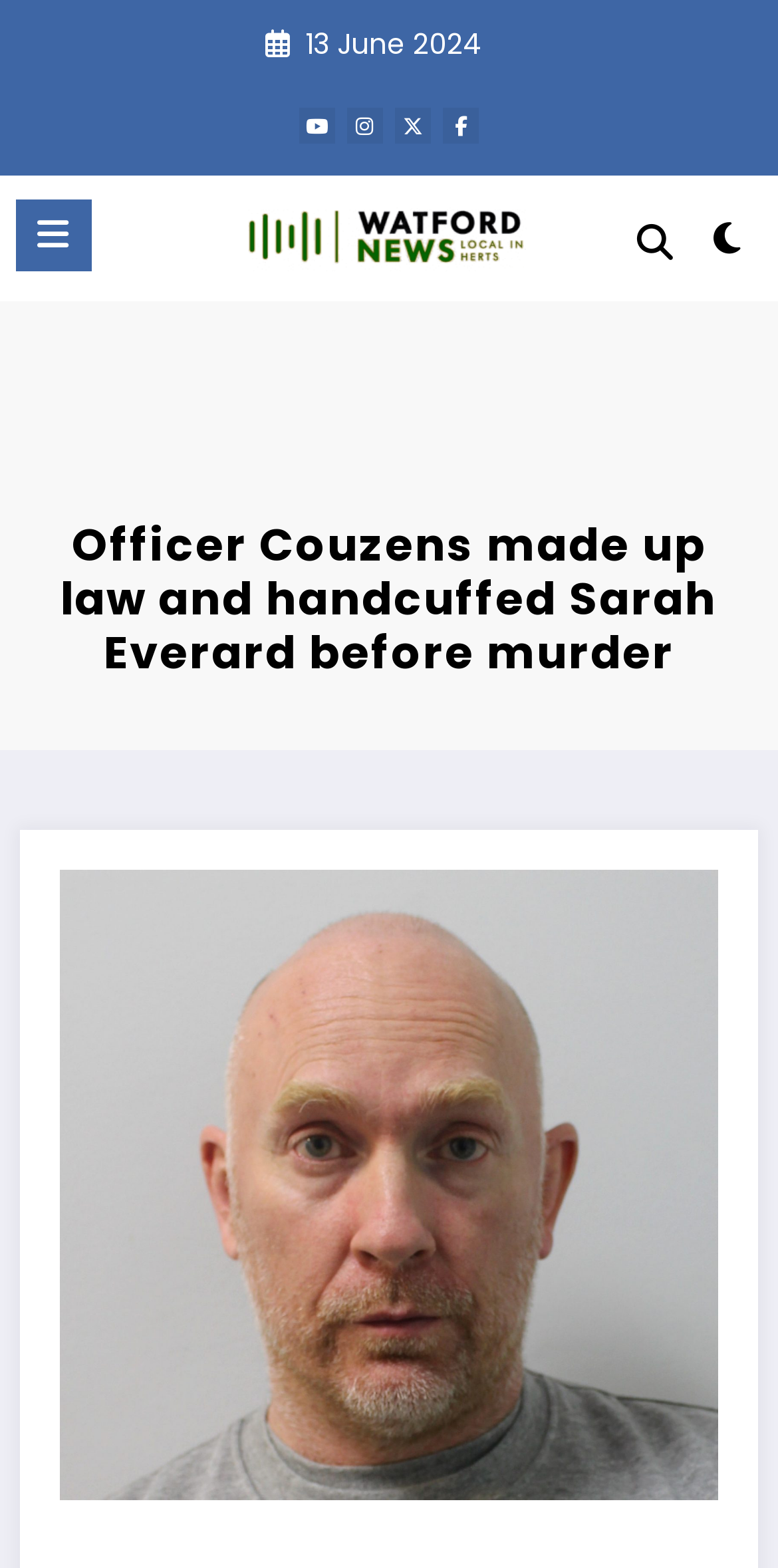What is the subject of the article?
Look at the image and respond with a one-word or short phrase answer.

Officer Couzens and Sarah Everard